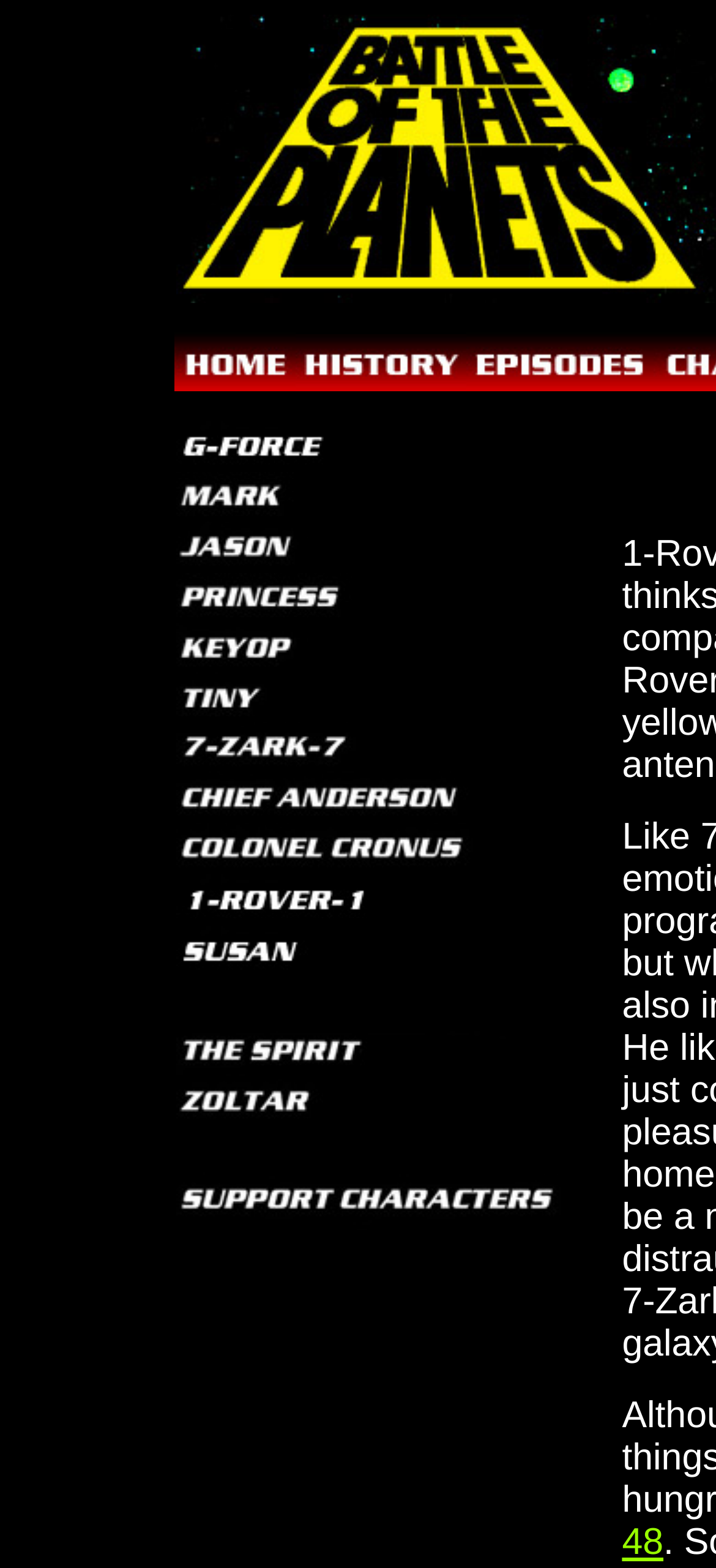What is the shape of the icons below the top row?
Please respond to the question thoroughly and include all relevant details.

I observed the icons below the top row, and they all have a rectangular shape.